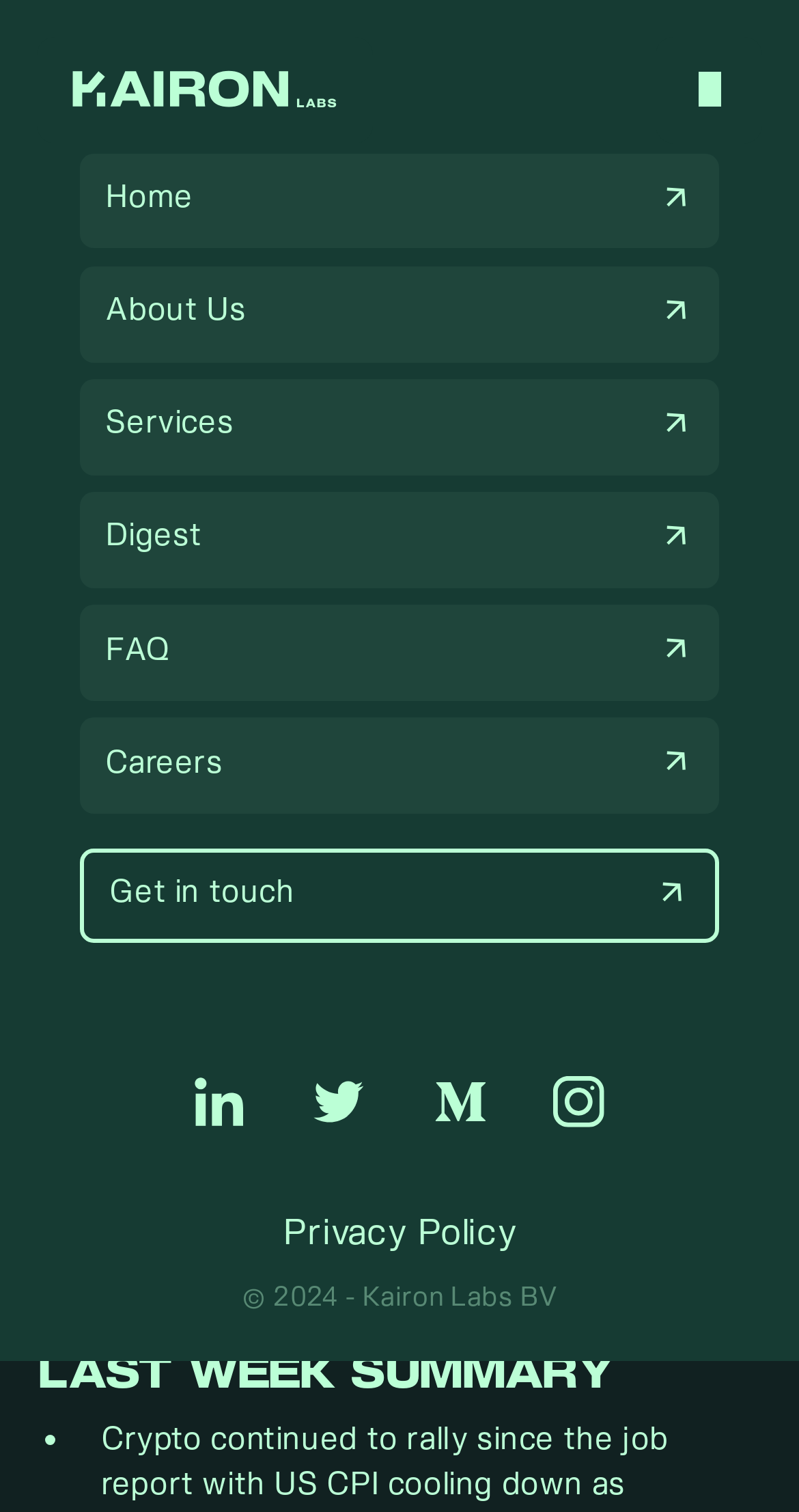Elaborate on the different components and information displayed on the webpage.

This webpage is a crypto market update page from Kairon Labs, dated January 16, 2023. At the top left, there is a link to the "Home" page, accompanied by a small image. On the top right, there is a button to "Open Menu". 

Below the top section, there is a large header that reads "CRYPTO MACRO MARKET UPDATE – JANUARY 16, 2023". Above this header, there is a large image related to Kairon Labs and the market update. 

On the right side of the header, there are several icons, including a calendar icon, a clock icon, and social media icons for Twitter and Facebook. Next to these icons, there are corresponding texts, such as "JAN 2023" and "5 MINS". 

Further down, there is a section titled "CRYPTO MARKET PULSE". Below this title, there is a summary section titled "LAST WEEK SUMMARY", which is marked with a bullet point.